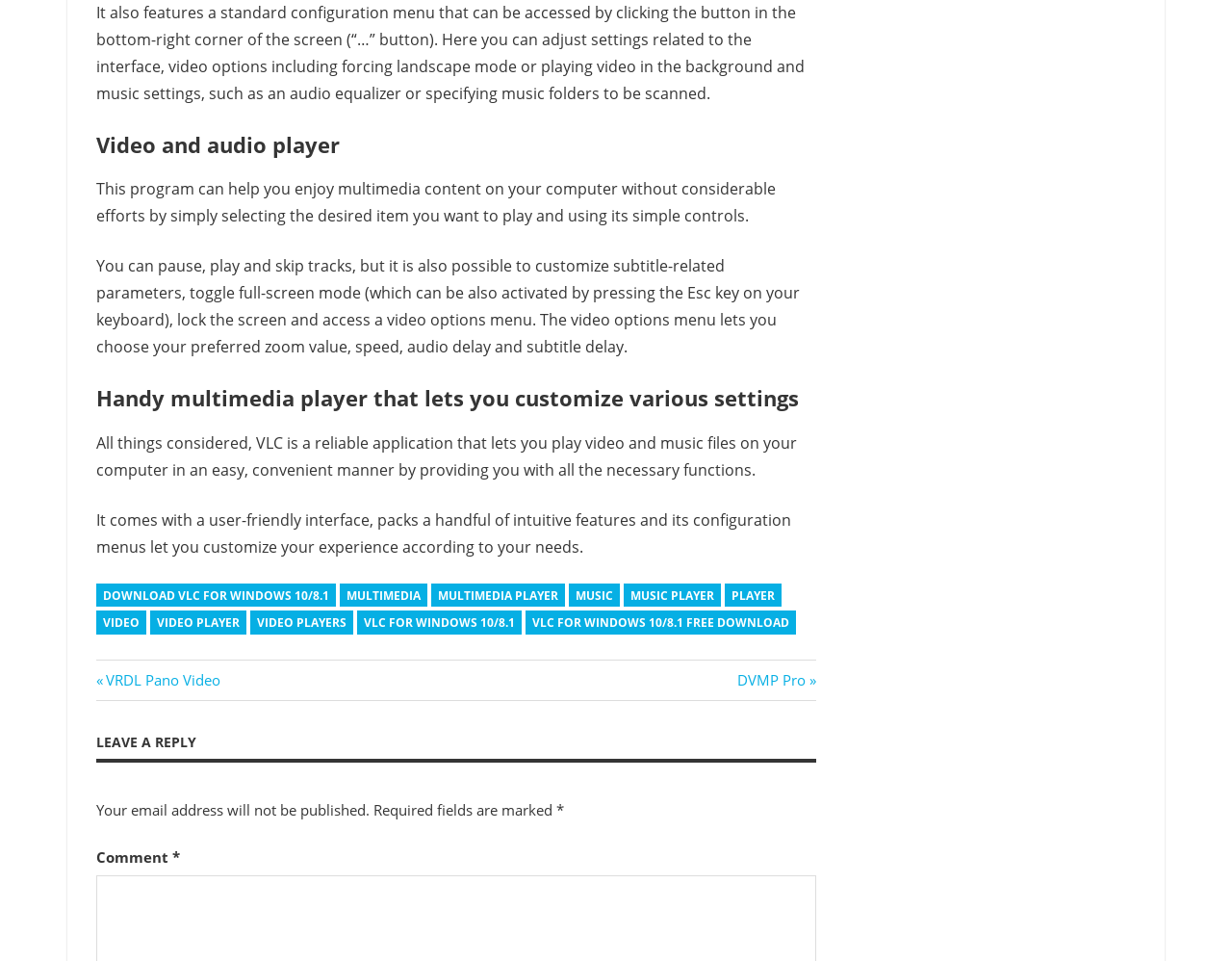Given the element description, predict the bounding box coordinates in the format (top-left x, top-left y, bottom-right x, bottom-right y). Make sure all values are between 0 and 1. Here is the element description: Next Post:DVMP Pro

[0.598, 0.698, 0.662, 0.718]